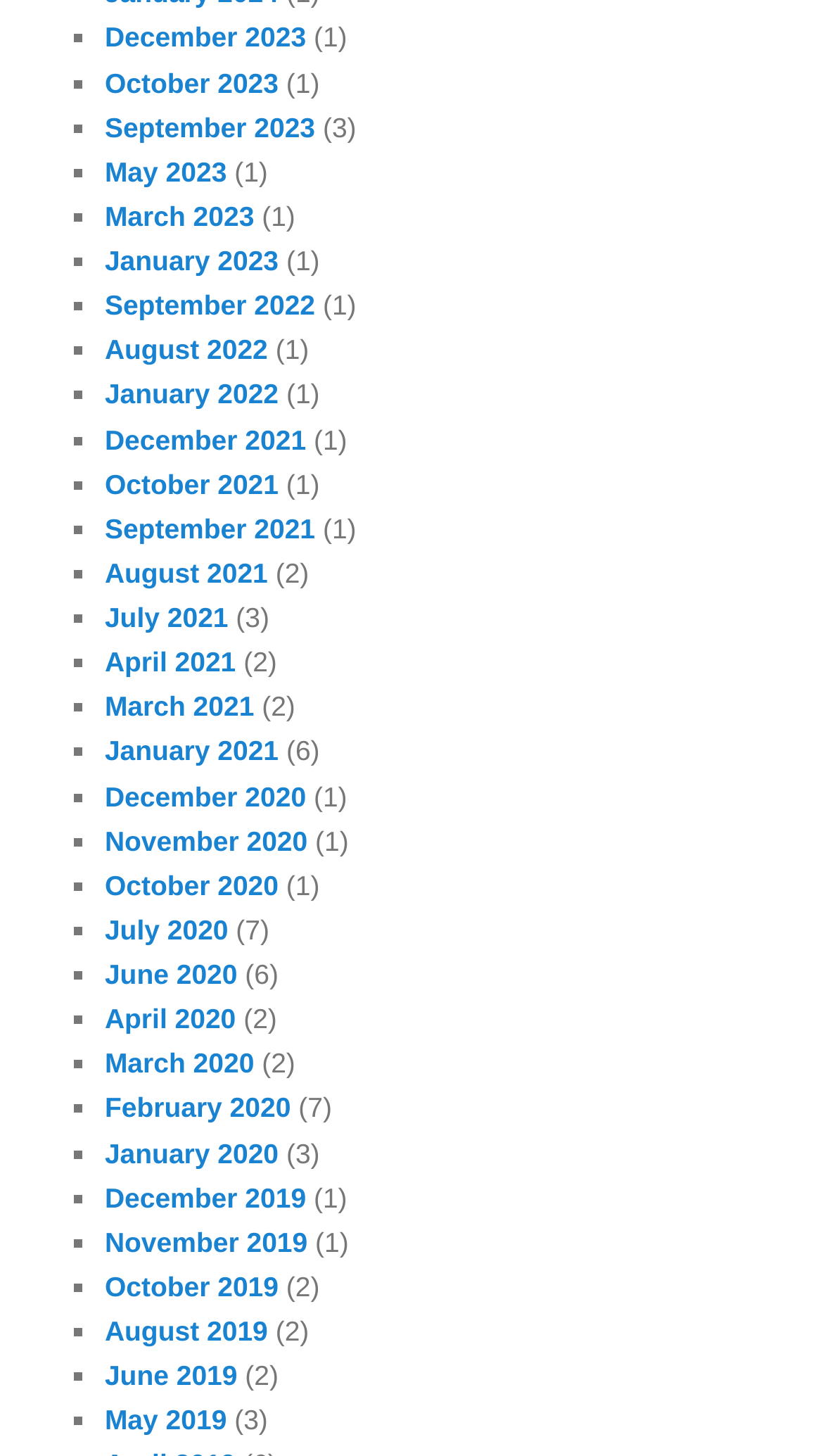Determine the bounding box coordinates for the element that should be clicked to follow this instruction: "View December 2023". The coordinates should be given as four float numbers between 0 and 1, in the format [left, top, right, bottom].

[0.127, 0.015, 0.372, 0.037]